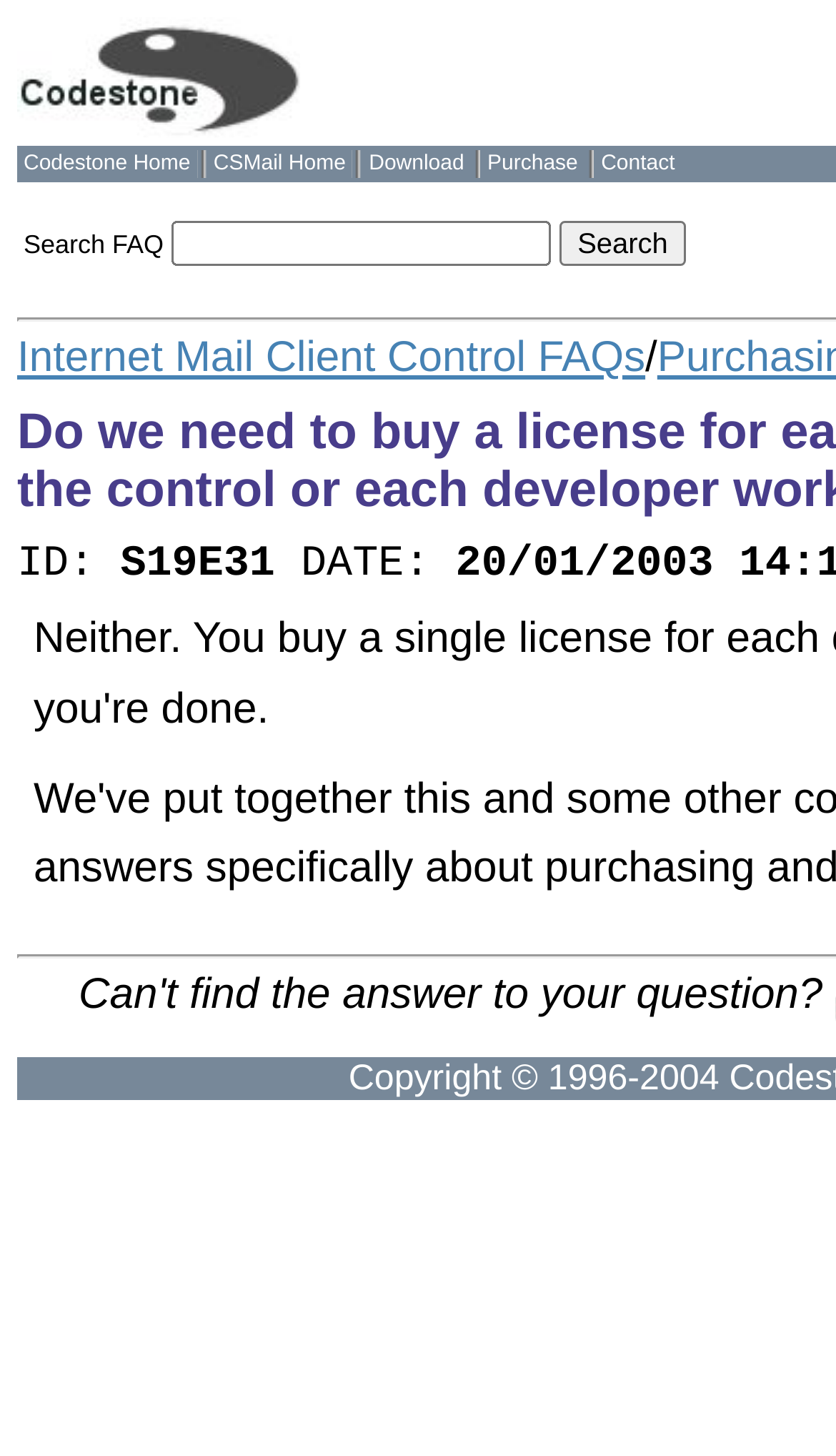Please identify the bounding box coordinates of the element on the webpage that should be clicked to follow this instruction: "Search FAQ". The bounding box coordinates should be given as four float numbers between 0 and 1, formatted as [left, top, right, bottom].

[0.206, 0.152, 0.66, 0.183]